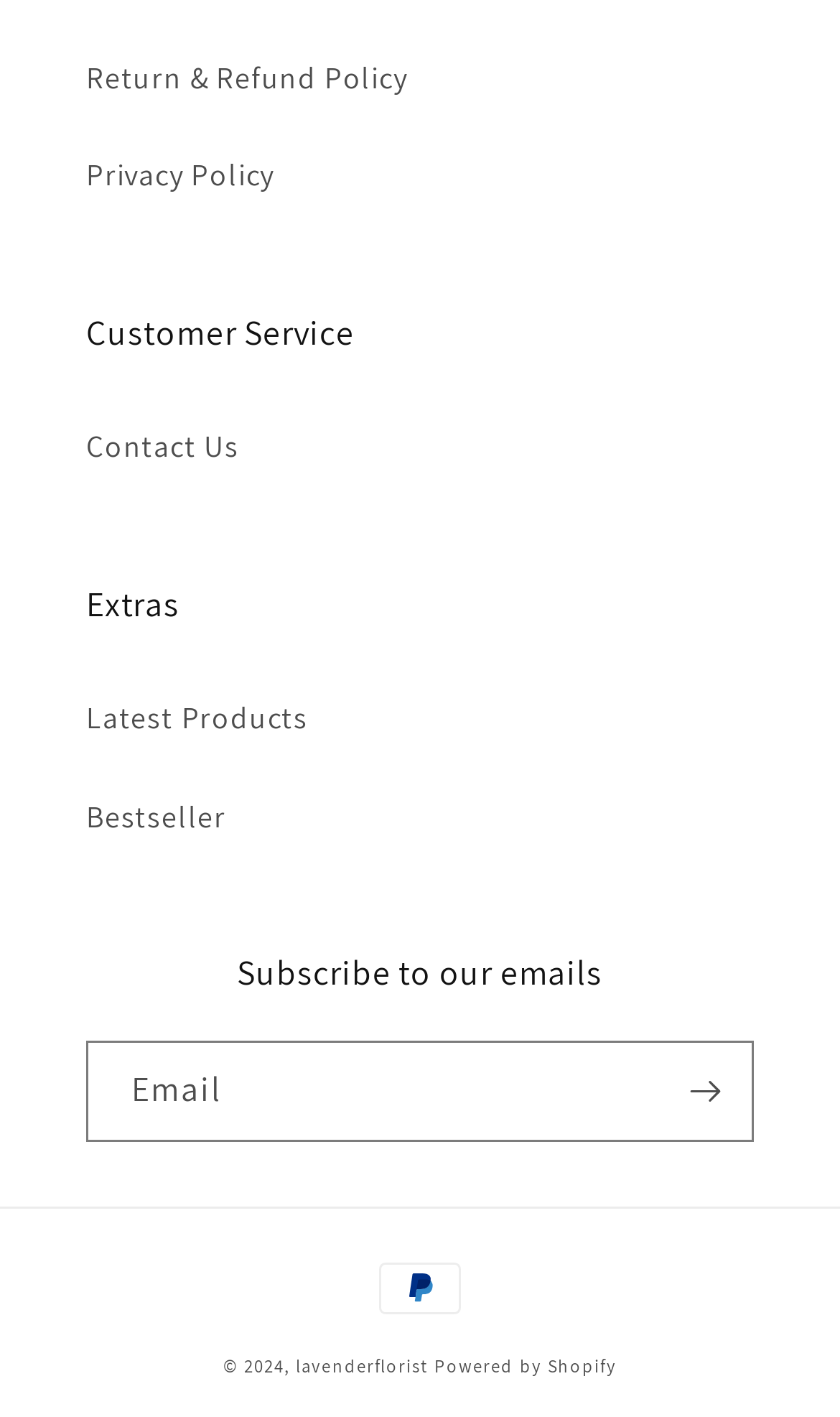Provide your answer to the question using just one word or phrase: Who is the owner of this website?

Lavender Florist